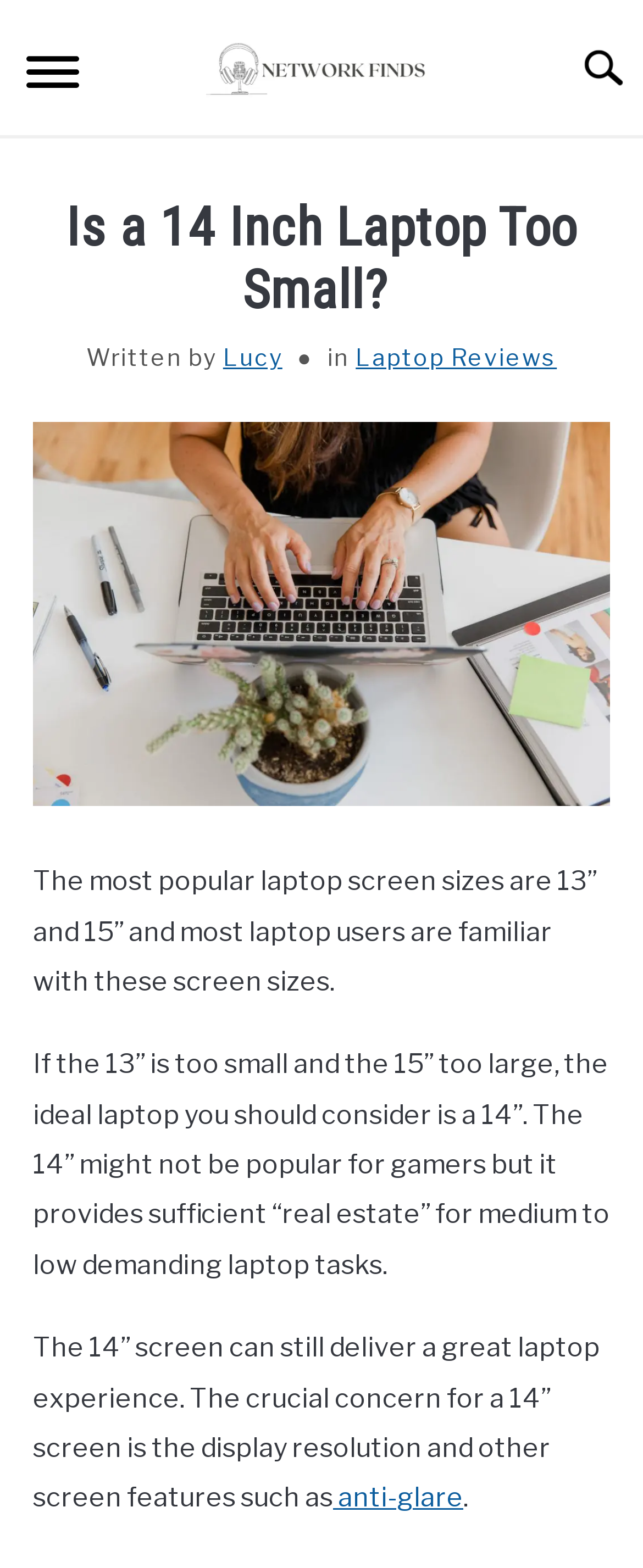Please use the details from the image to answer the following question comprehensively:
What is the crucial concern for a 14'' screen?

The webpage mentions that the crucial concern for a 14'' screen is the display resolution and other screen features such as anti-glare, which is mentioned as a link.